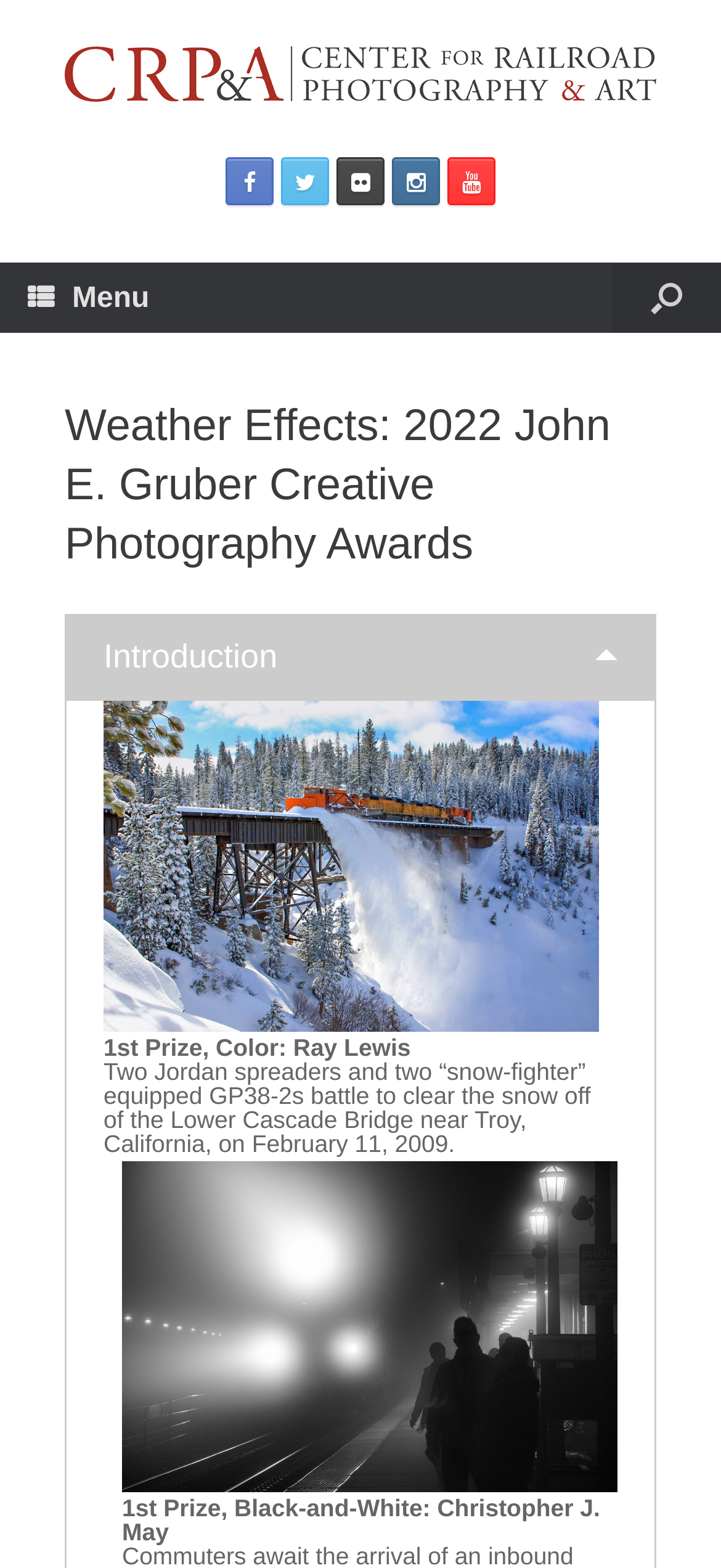Please determine the bounding box coordinates of the element's region to click for the following instruction: "Click the Center for Railroad Photography & Art Logo".

[0.09, 0.029, 0.91, 0.065]